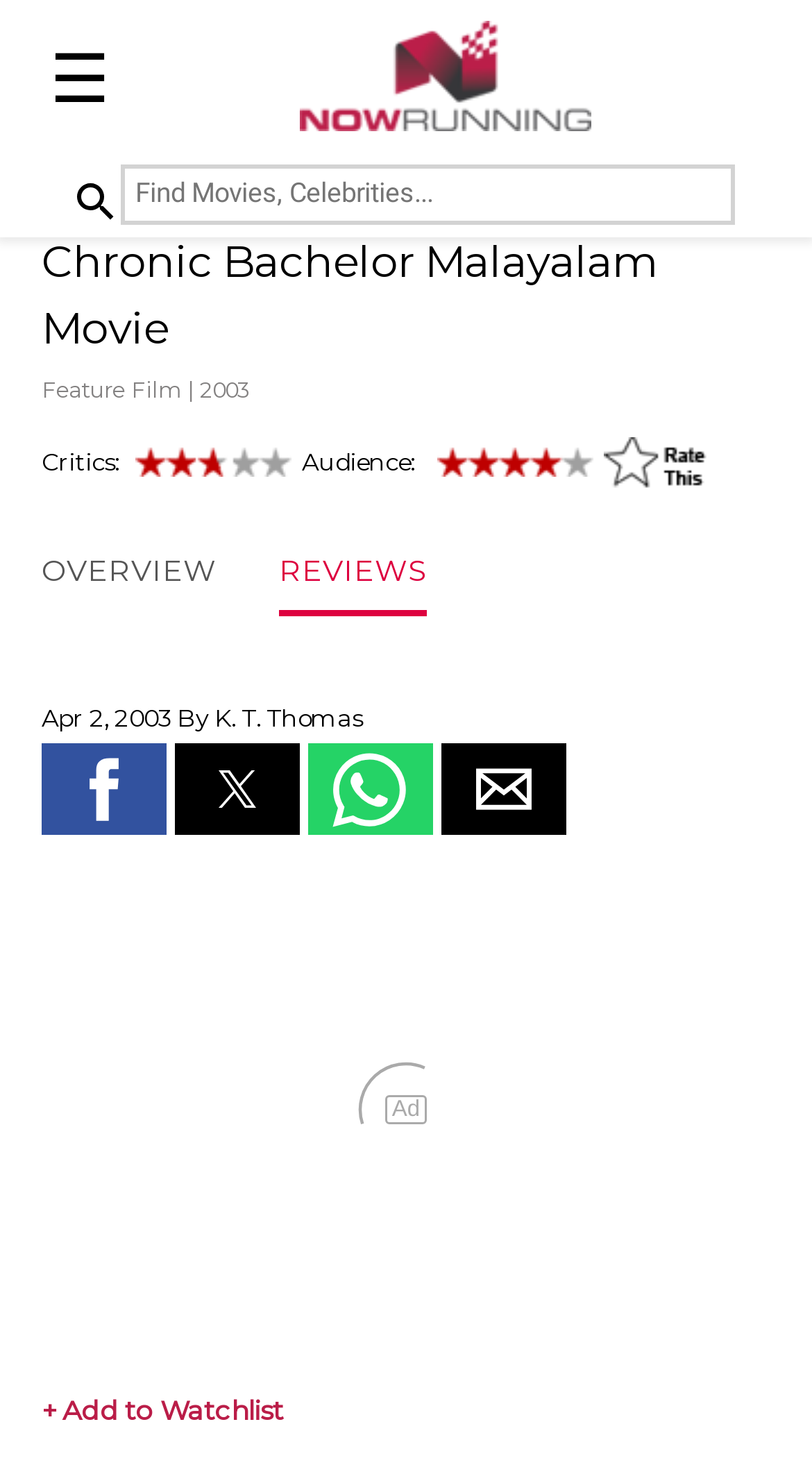Extract the bounding box coordinates of the UI element described by: "alt="Rate This"". The coordinates should include four float numbers ranging from 0 to 1, e.g., [left, top, right, bottom].

[0.744, 0.313, 0.872, 0.34]